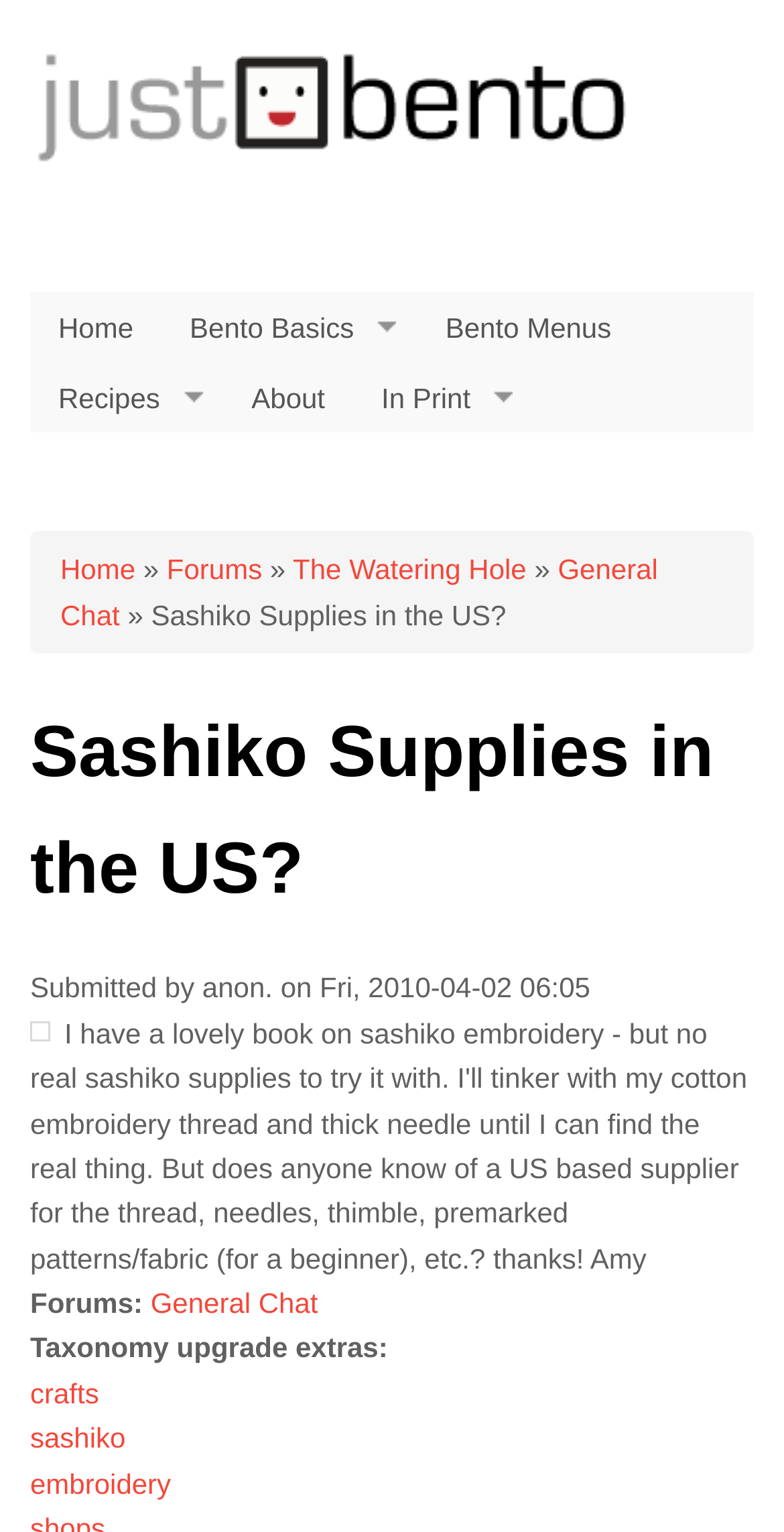Generate a thorough description of the webpage.

This webpage is about a discussion forum focused on sashiko embroidery supplies in the US. At the top left, there is a navigation menu with links to "Home", "Bento Basics", "Bento Menus", "Recipes", "About", and "In Print". Below this menu, there is a secondary navigation menu with links to "Home", "Forums", and "The Watering Hole", indicating the current page's location within the website.

The main content of the page is a forum post titled "Sashiko Supplies in the US?" which takes up most of the page's real estate. The post is attributed to a user named "anon" who submitted it on April 2, 2010. The post's content is not explicitly stated, but it appears to be a personal anecdote about having a book on sashiko embroidery but lacking the necessary supplies to try it out.

On the right side of the page, there are several links to related topics, including "General Chat", "crafts", "sashiko", and "embroidery", which are likely tags or categories related to the forum post. There is also a mention of "Taxonomy upgrade extras" which may be a technical note or a reference to the website's backend system.

Overall, the webpage is a discussion forum post about sashiko embroidery supplies, with navigation menus and related links to other topics on the website.